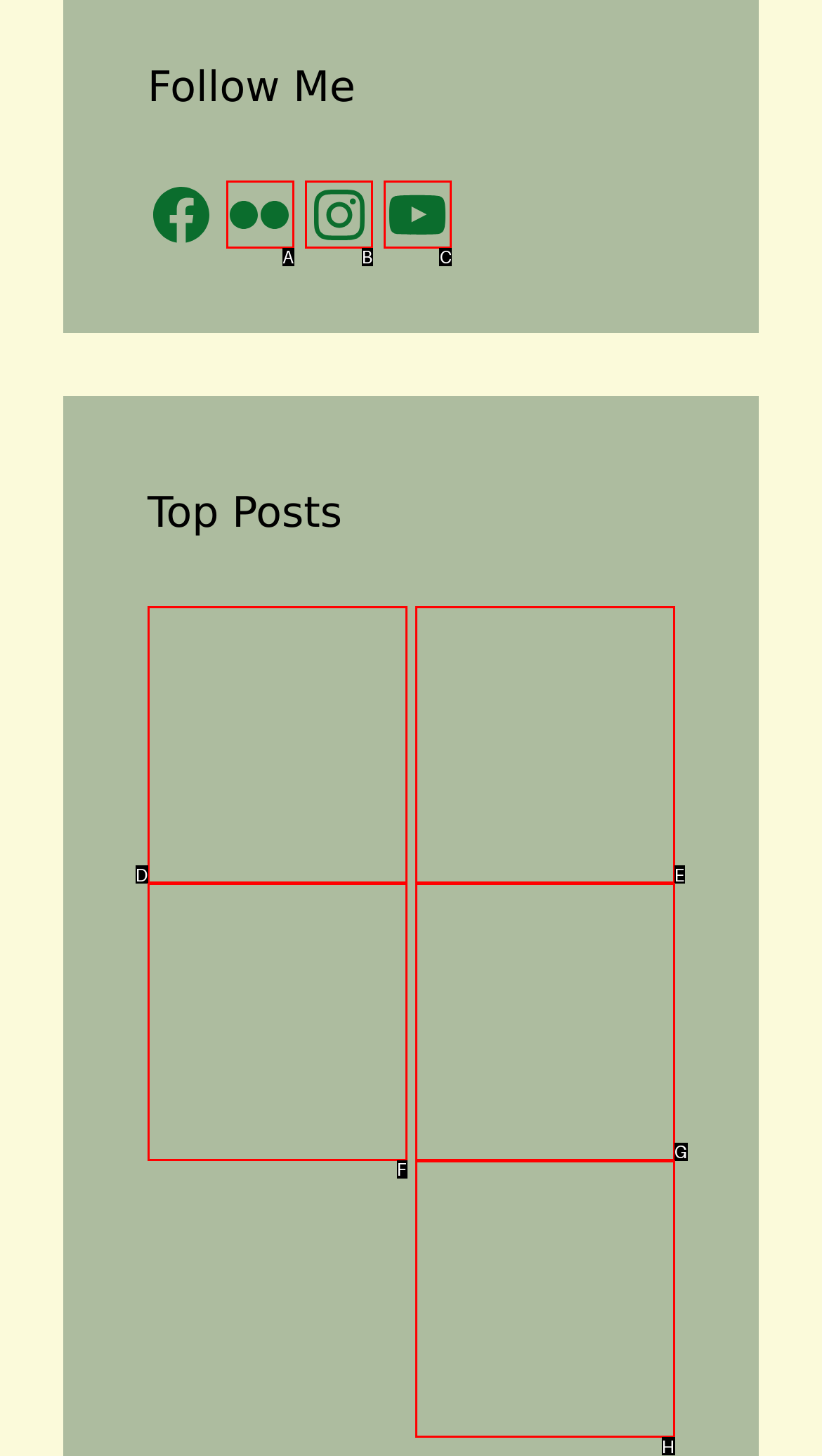Point out the option that best suits the description: title="Witnessing a Pregnant Whitetail Doe"
Indicate your answer with the letter of the selected choice.

D